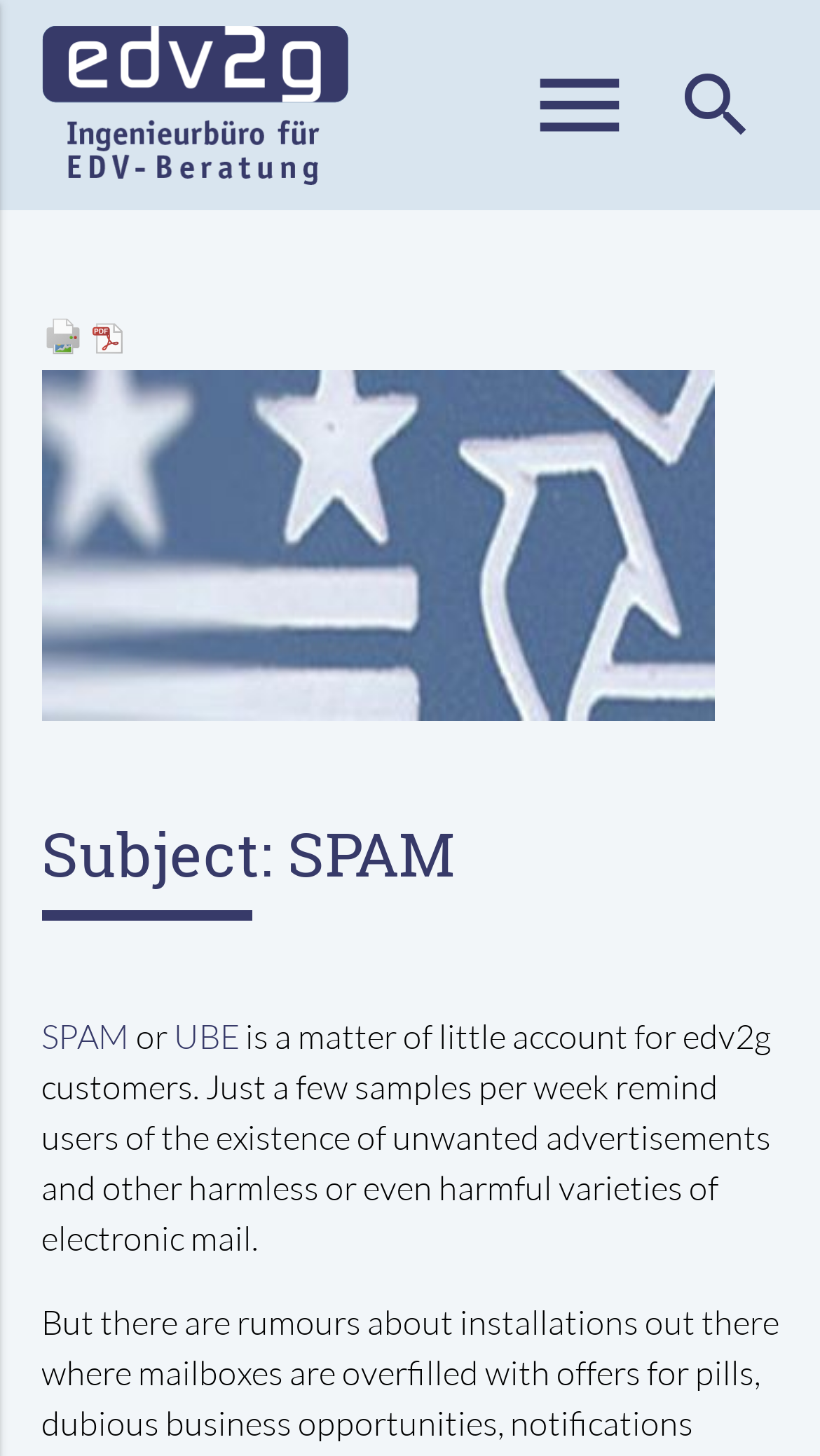Please mark the bounding box coordinates of the area that should be clicked to carry out the instruction: "View July 2022".

None